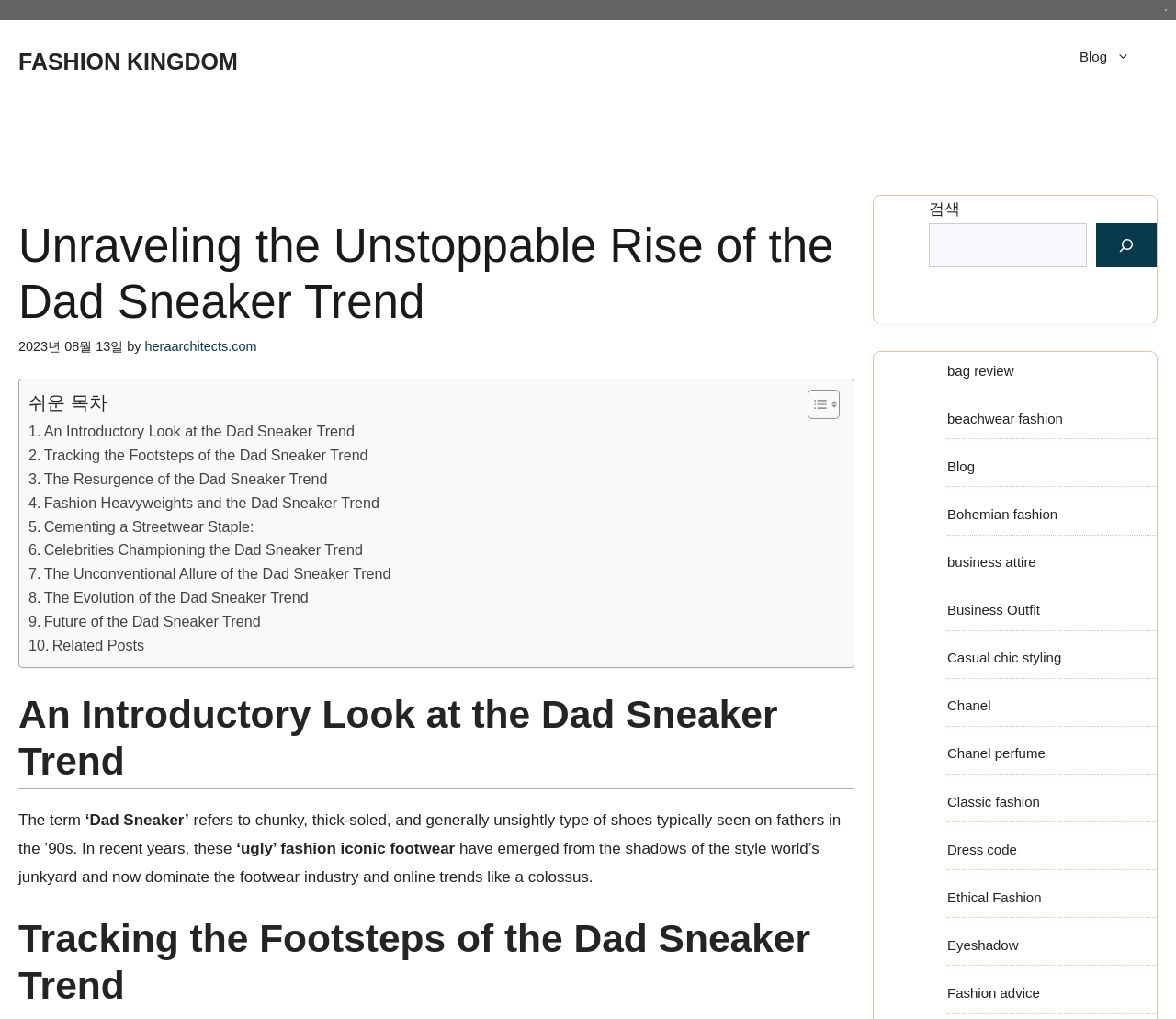Identify the bounding box coordinates of the specific part of the webpage to click to complete this instruction: "Toggle the table of content".

[0.675, 0.382, 0.71, 0.412]